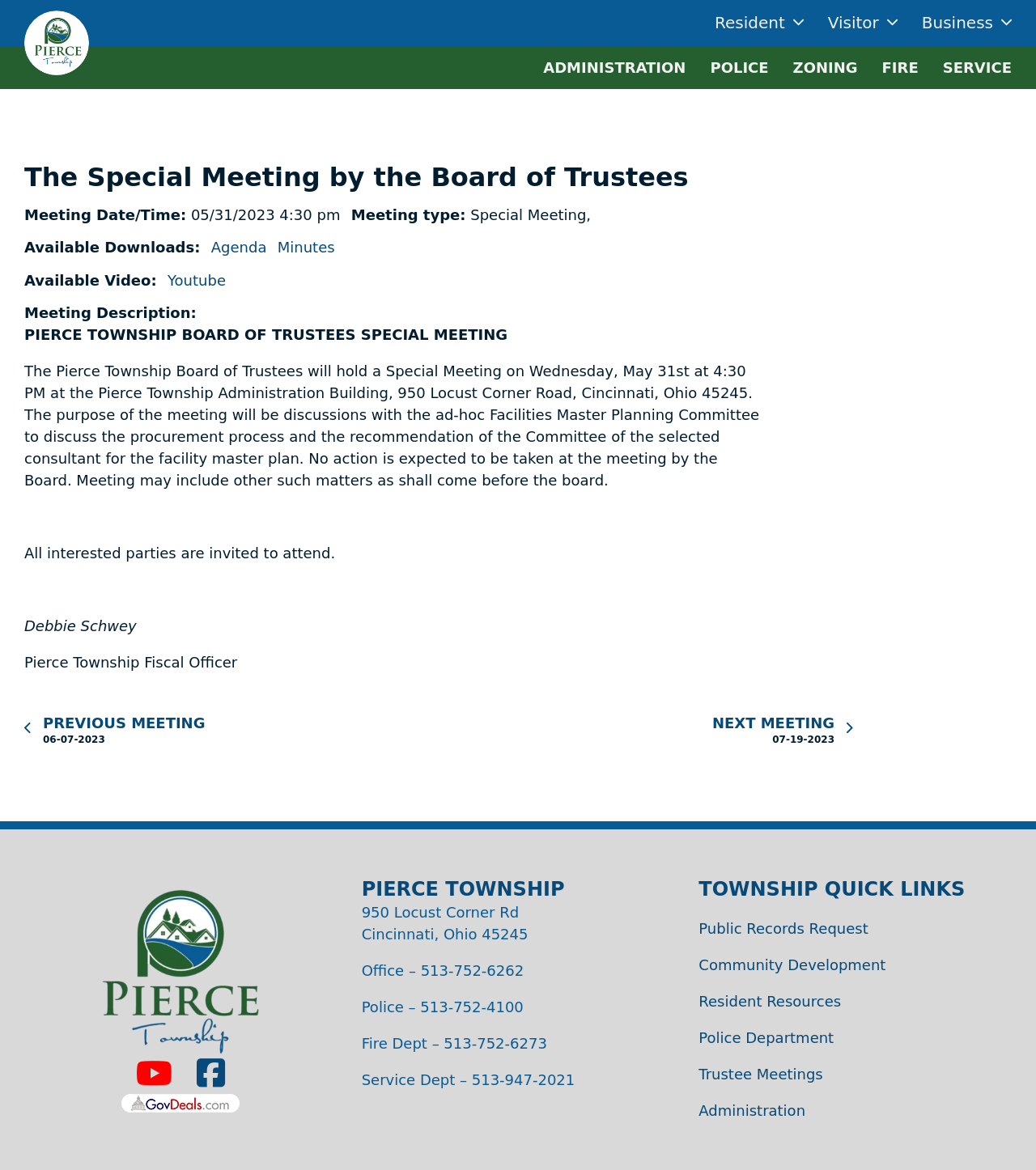Use a single word or phrase to answer the following:
What is the purpose of the meeting?

Discussion with ad-hoc Facilities Master Planning Committee